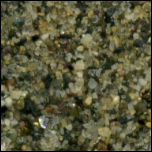Where do sand samples like this come from?
Please answer the question with a detailed and comprehensive explanation.

The caption explains that sand collections, like the one shown, represent the geological diversity found in natural environments, which include beaches, deserts, and riverbeds, suggesting that sand samples like this come from these types of locations.